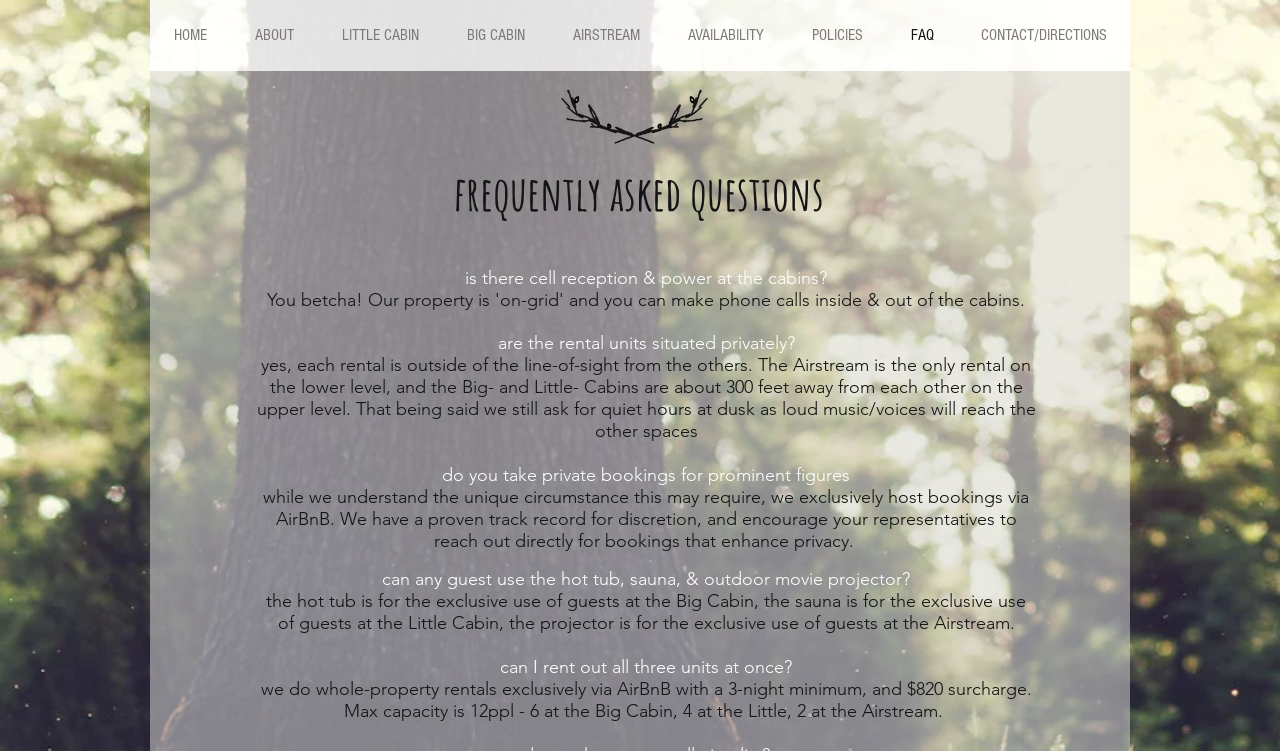Show the bounding box coordinates for the element that needs to be clicked to execute the following instruction: "check availability". Provide the coordinates in the form of four float numbers between 0 and 1, i.e., [left, top, right, bottom].

[0.518, 0.024, 0.615, 0.069]